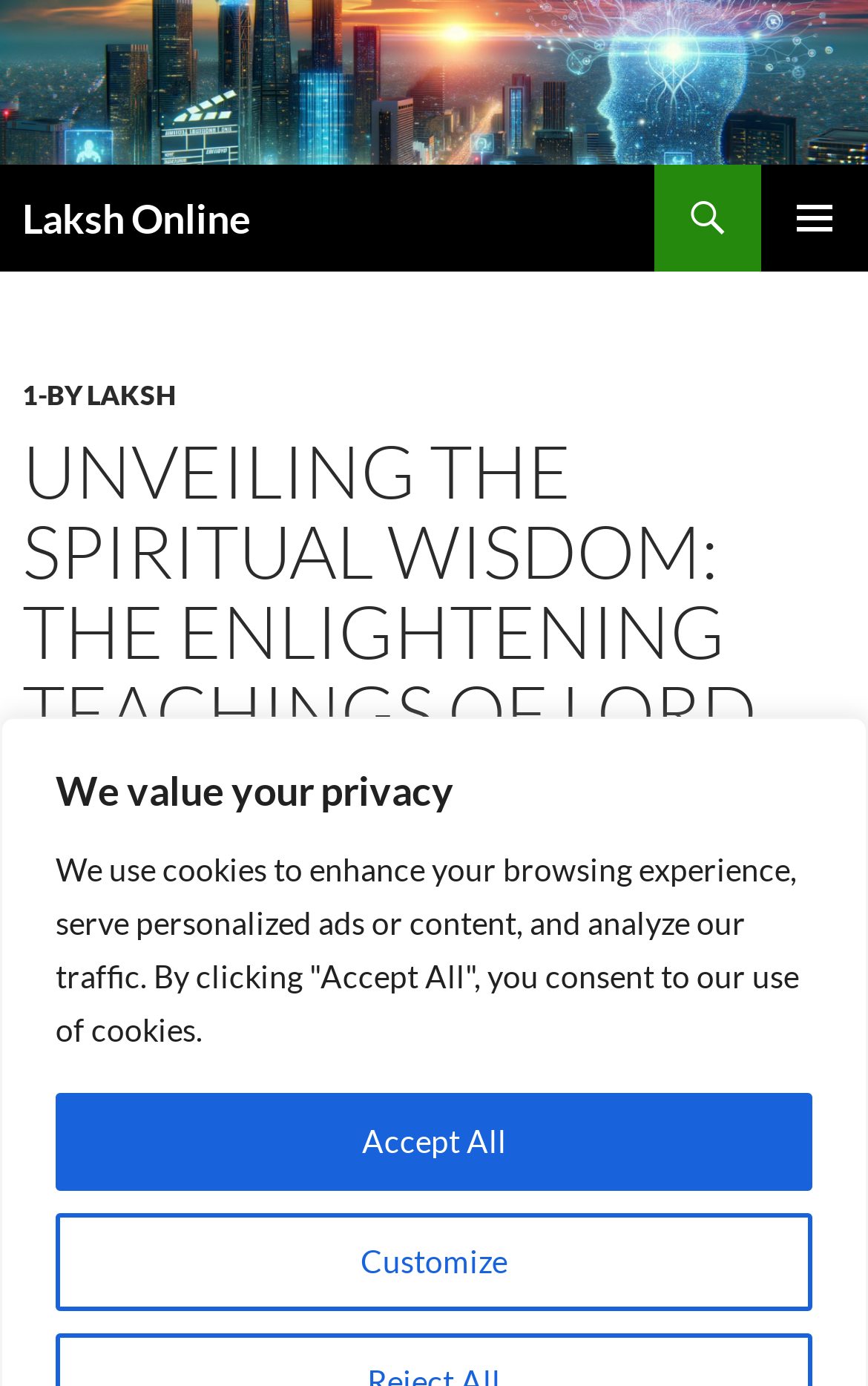What is the purpose of the button with the icon ''?
Answer the question with a single word or phrase derived from the image.

PRIMARY MENU